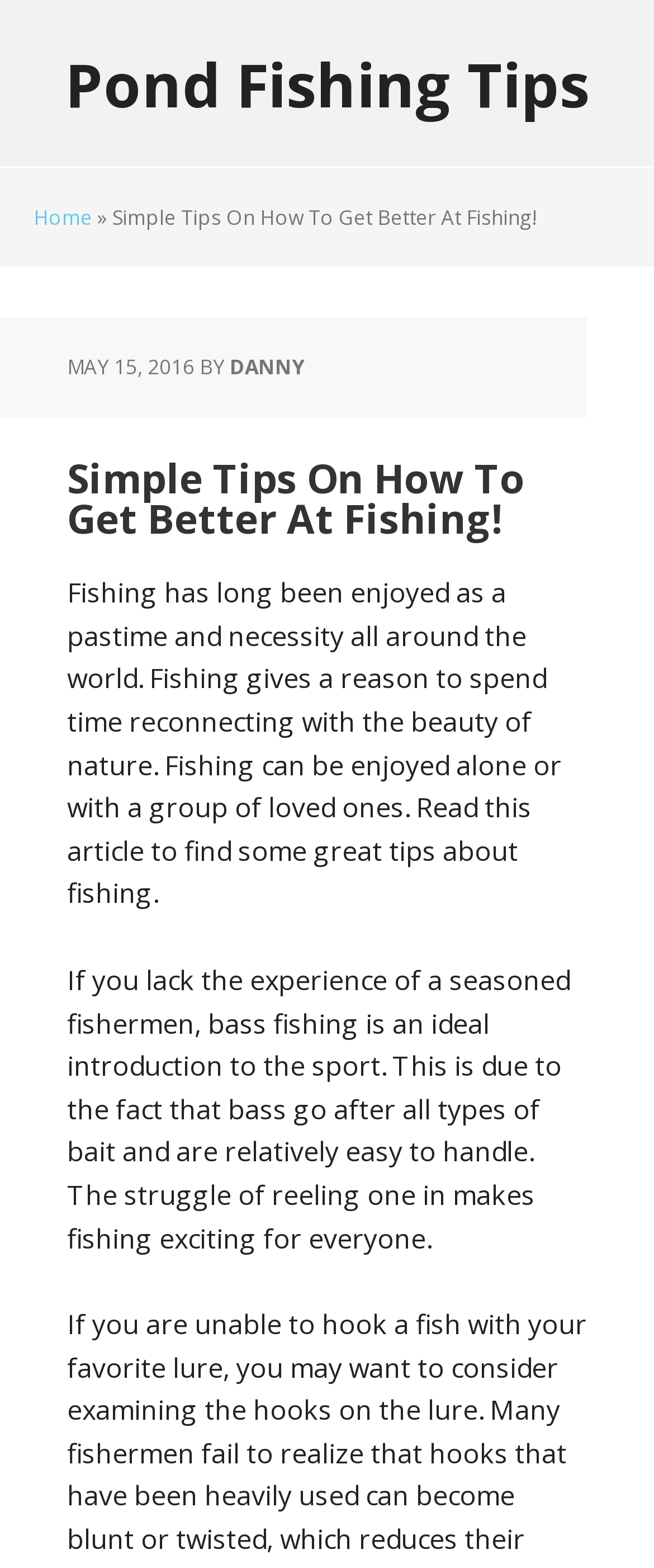Answer the following in one word or a short phrase: 
Can fishing be enjoyed alone or with others?

Both